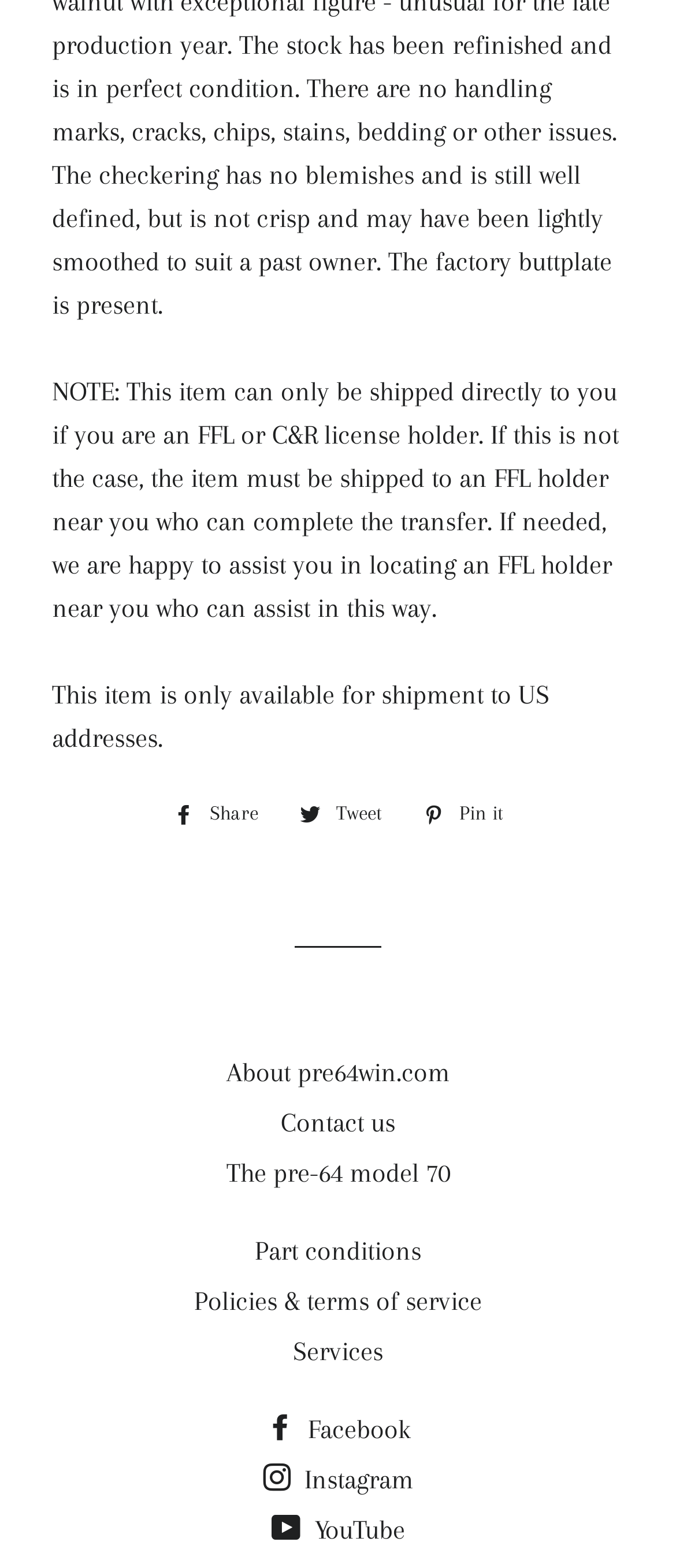Please find the bounding box coordinates of the section that needs to be clicked to achieve this instruction: "Learn about pre64win.com".

[0.335, 0.674, 0.665, 0.694]